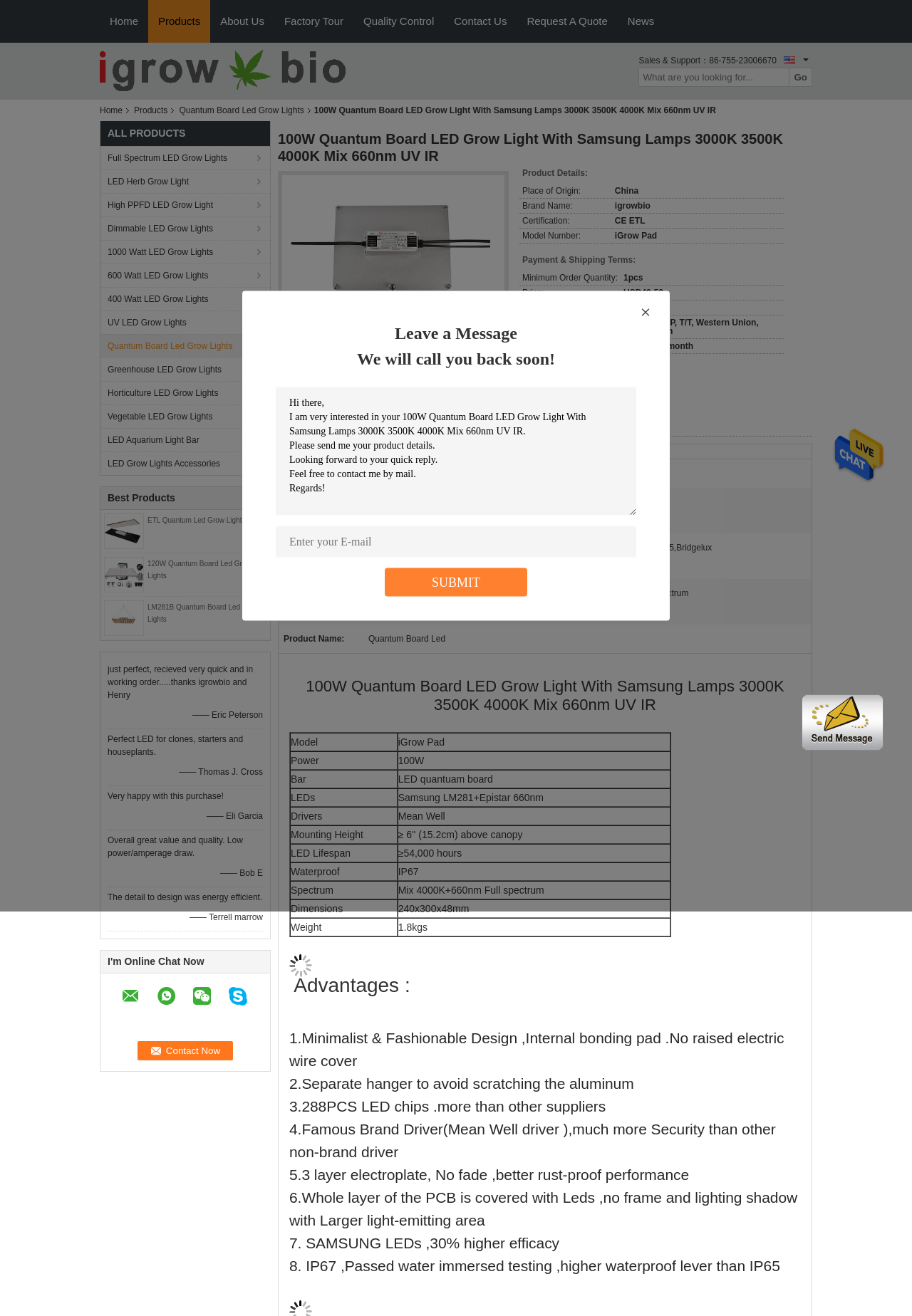Pinpoint the bounding box coordinates of the clickable area needed to execute the instruction: "Click the SUBMIT button". The coordinates should be specified as four float numbers between 0 and 1, i.e., [left, top, right, bottom].

[0.473, 0.437, 0.527, 0.448]